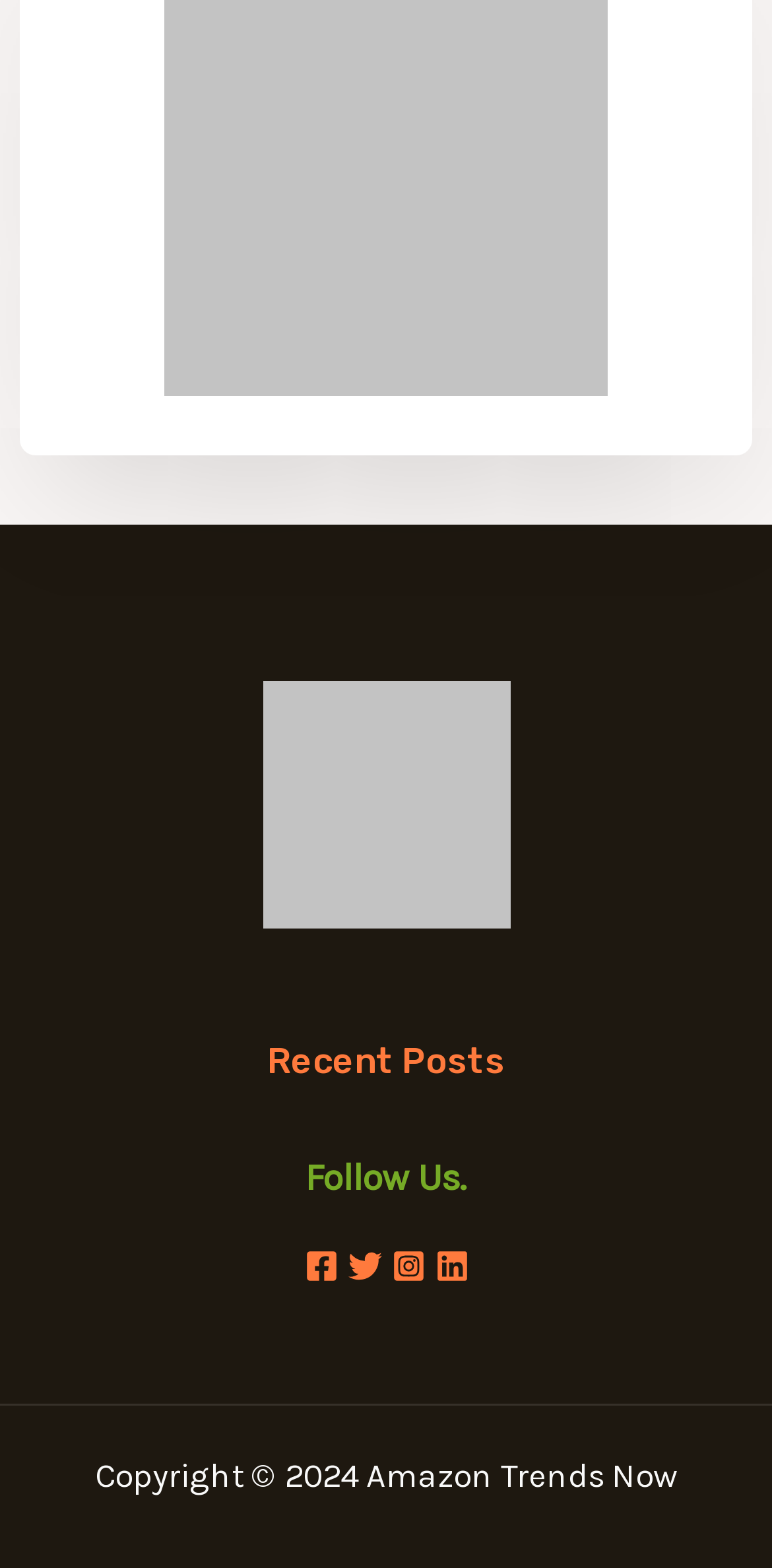Answer the question with a single word or phrase: 
What is the name of the first footer widget?

Footer Widget 1